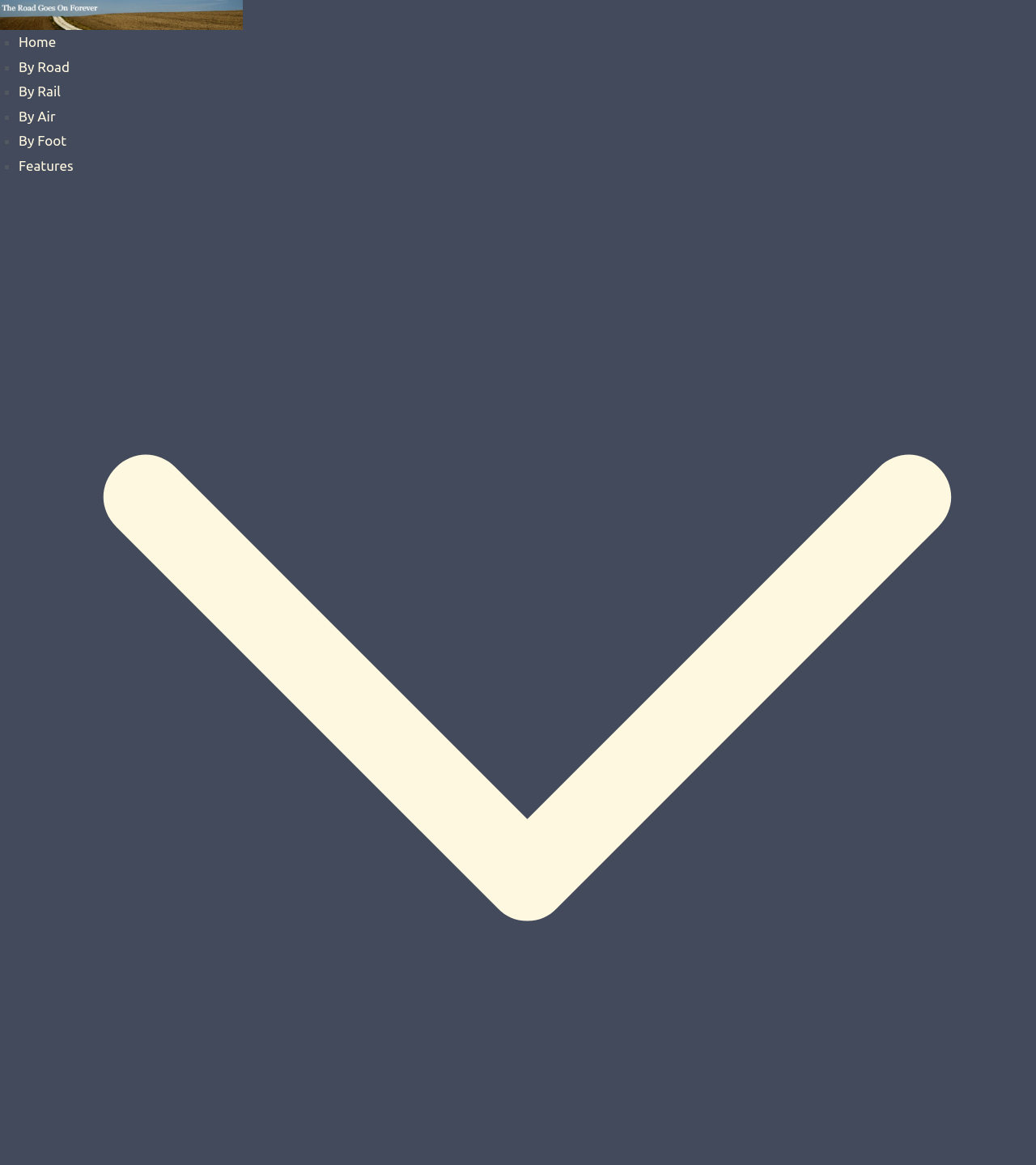Give a concise answer using one word or a phrase to the following question:
How many list markers are there?

6